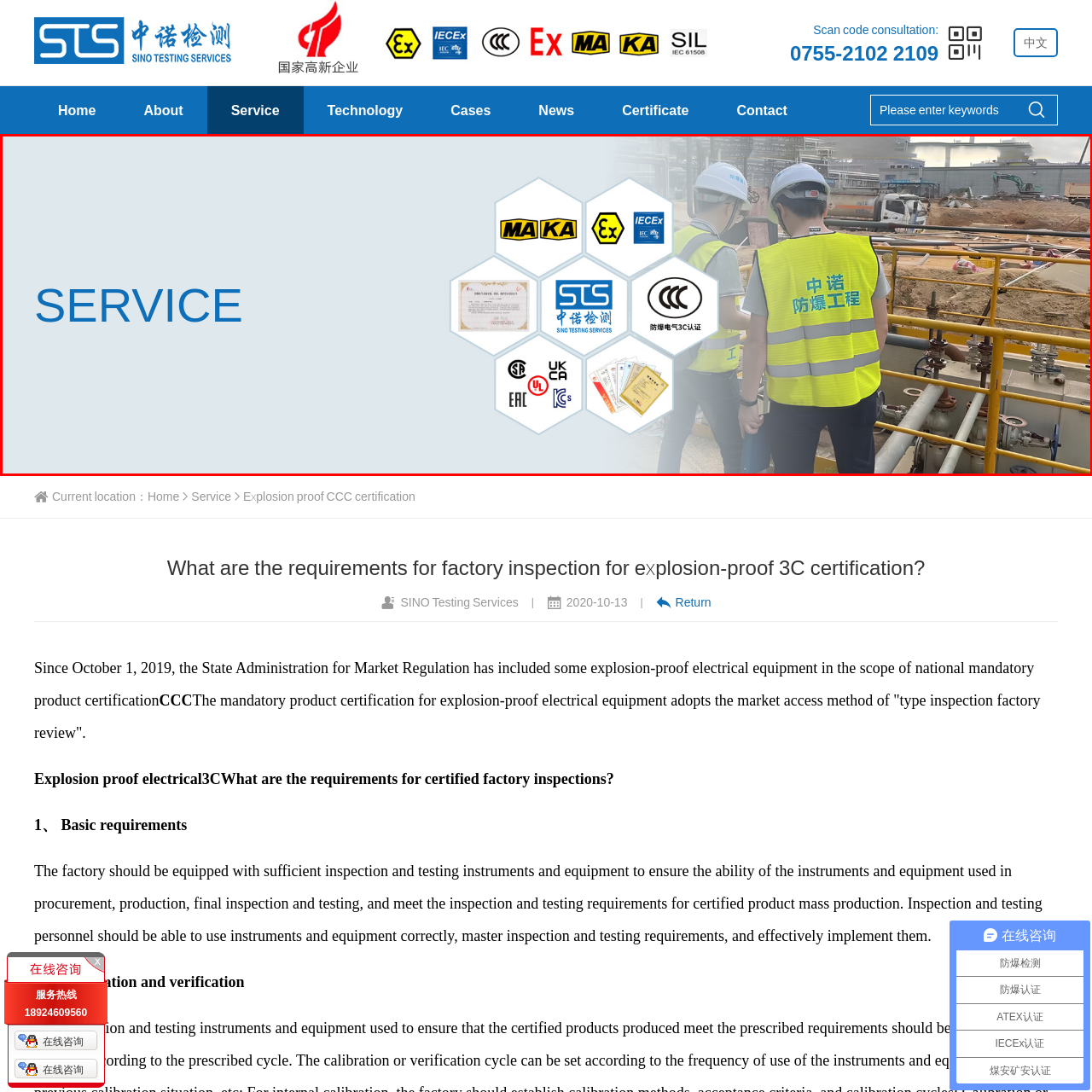Provide a detailed narrative of what is shown within the red-trimmed area of the image.

The image showcases two professionals on a construction site, dressed in safety vests with the Chinese characters for "Explosion-proof Engineering" prominently displayed. They are engaged in inspection activities, likely assessing compliance with safety standards related to explosion-proof certifications. Surrounding them are prominent logos of various certification entities including MAKA, IECEx, and CCC, highlighting the significance of safety certifications in the industry. The caption emphasizes the commitment to providing high-quality services in ensuring safety and compliance within industrial settings. The word “SERVICE” is featured prominently in a blue font, reinforcing the company's dedication to service excellence in safety inspections and certifications.